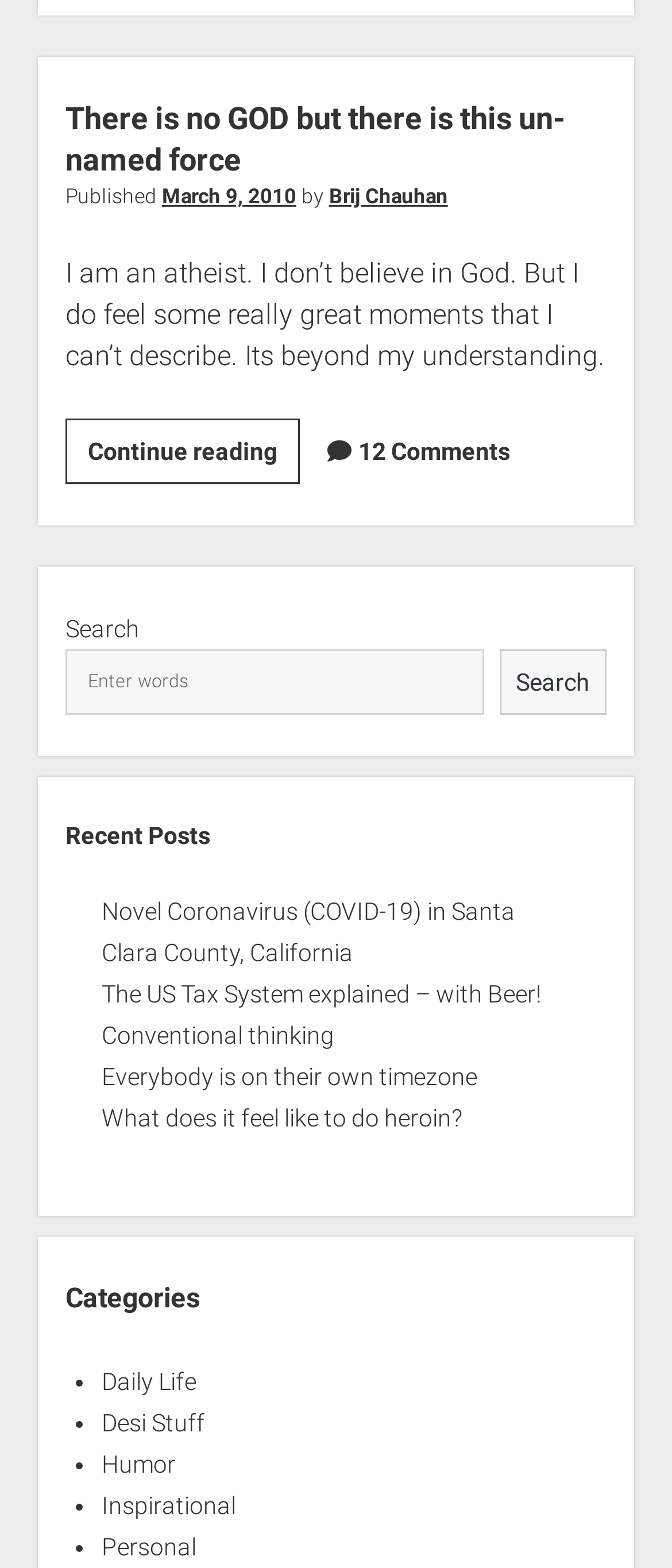From the webpage screenshot, predict the bounding box coordinates (top-left x, top-left y, bottom-right x, bottom-right y) for the UI element described here: parent_node: CLI aria-label="Home"

None